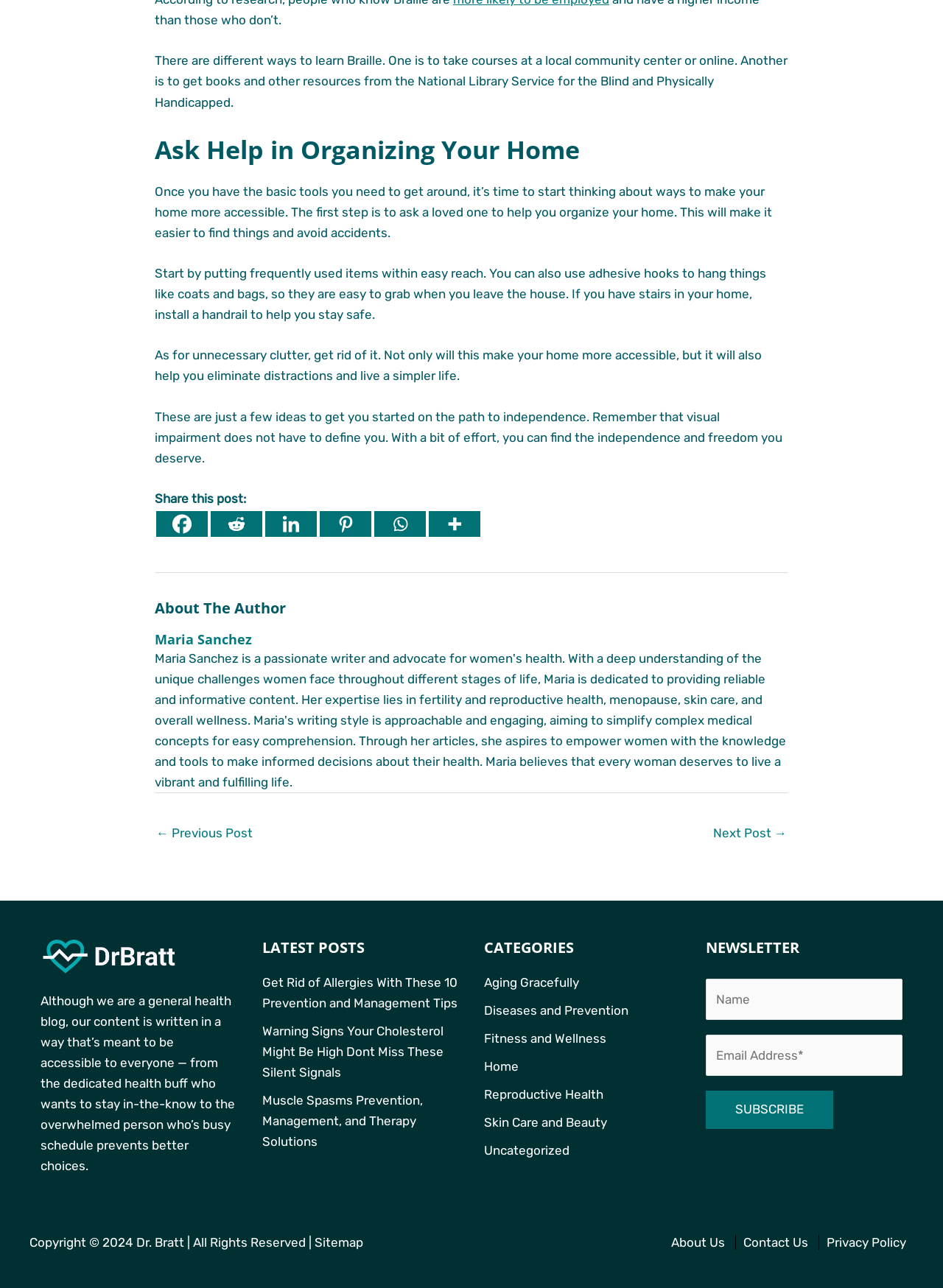What is the purpose of the 'Share this post' section?
Use the screenshot to answer the question with a single word or phrase.

To share the article on social media